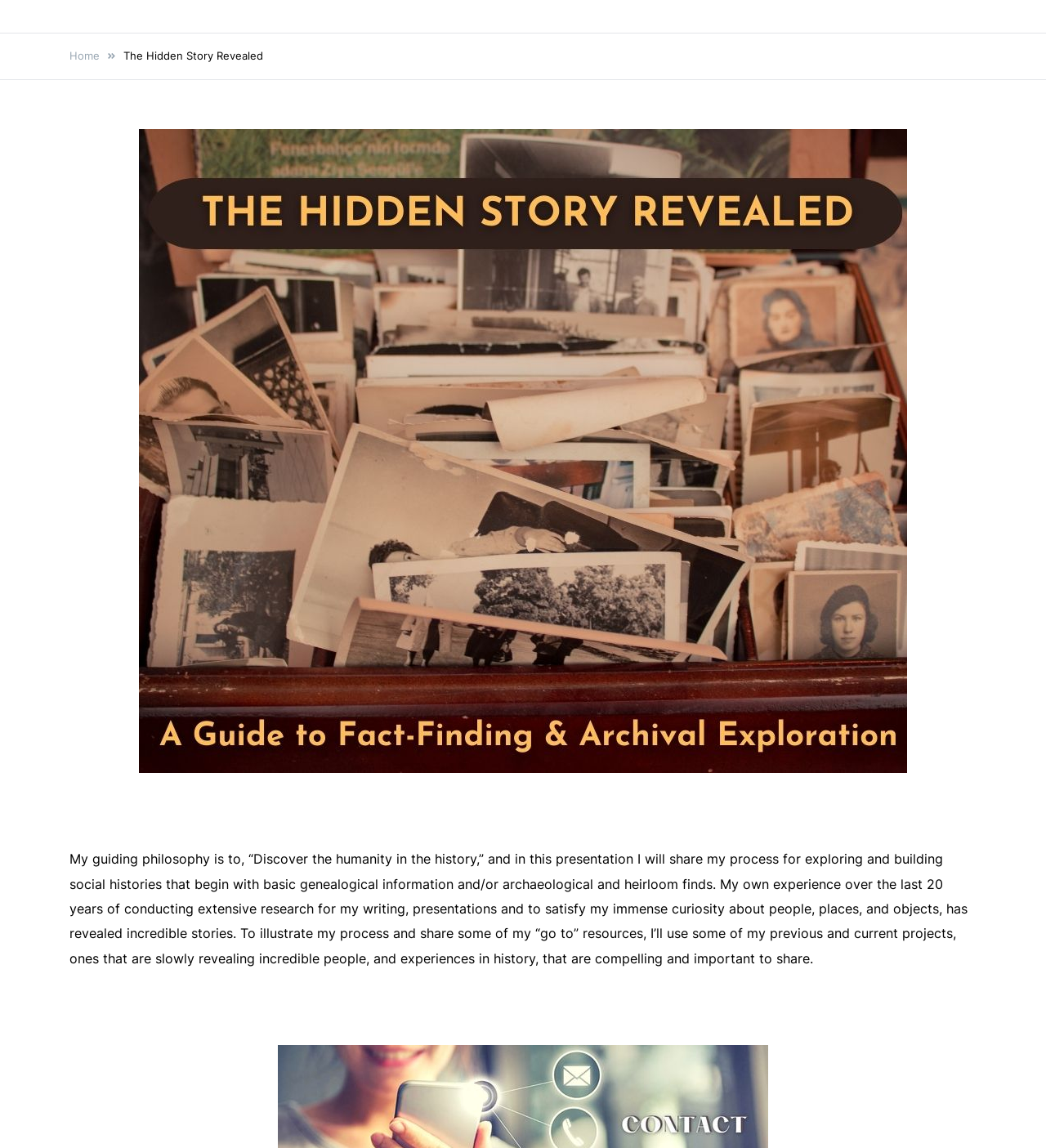What is the purpose of the presentation?
Based on the image, respond with a single word or phrase.

Sharing process for exploring social histories